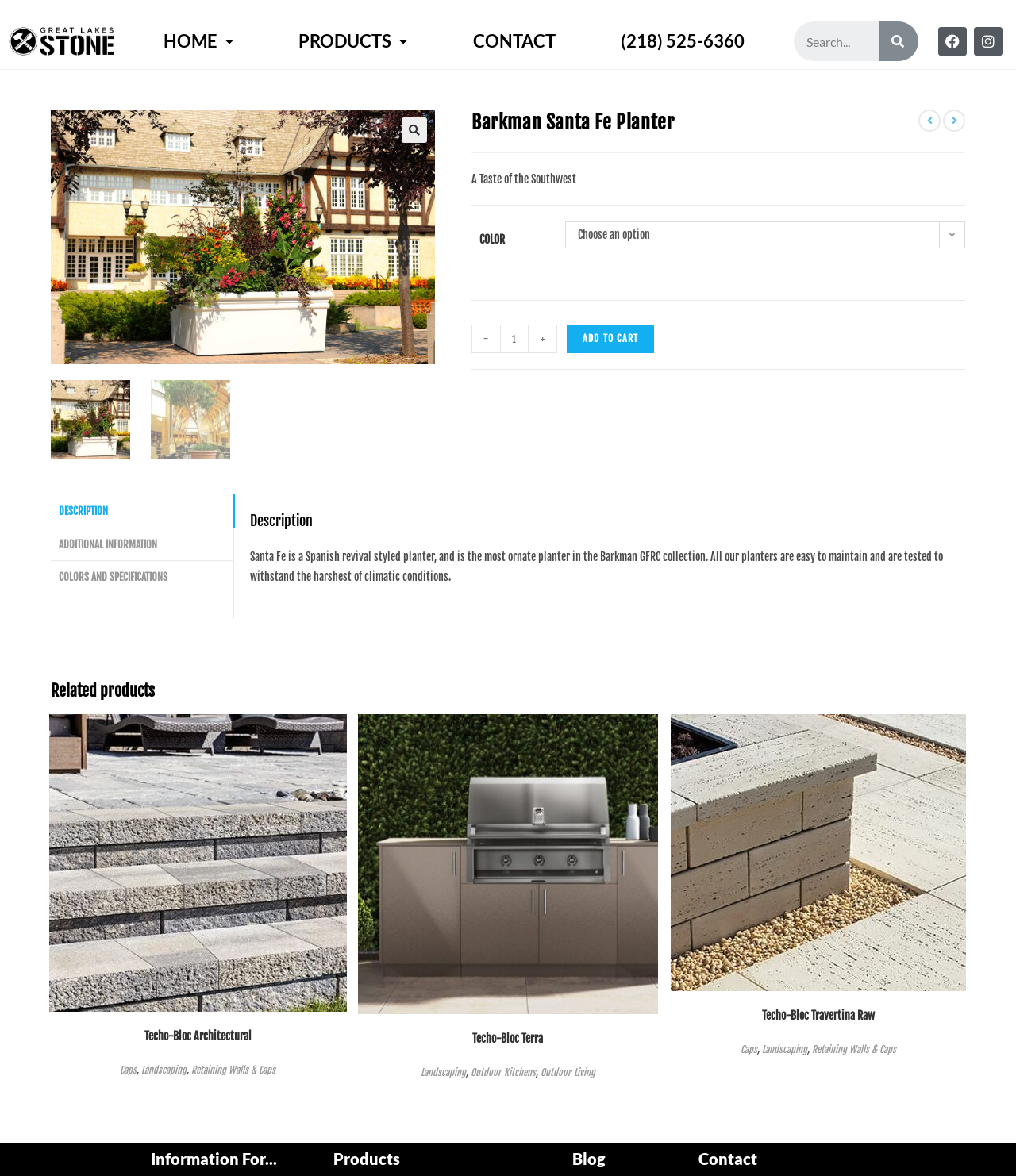Identify the bounding box coordinates for the element you need to click to achieve the following task: "Search for a product". The coordinates must be four float values ranging from 0 to 1, formatted as [left, top, right, bottom].

[0.781, 0.018, 0.904, 0.052]